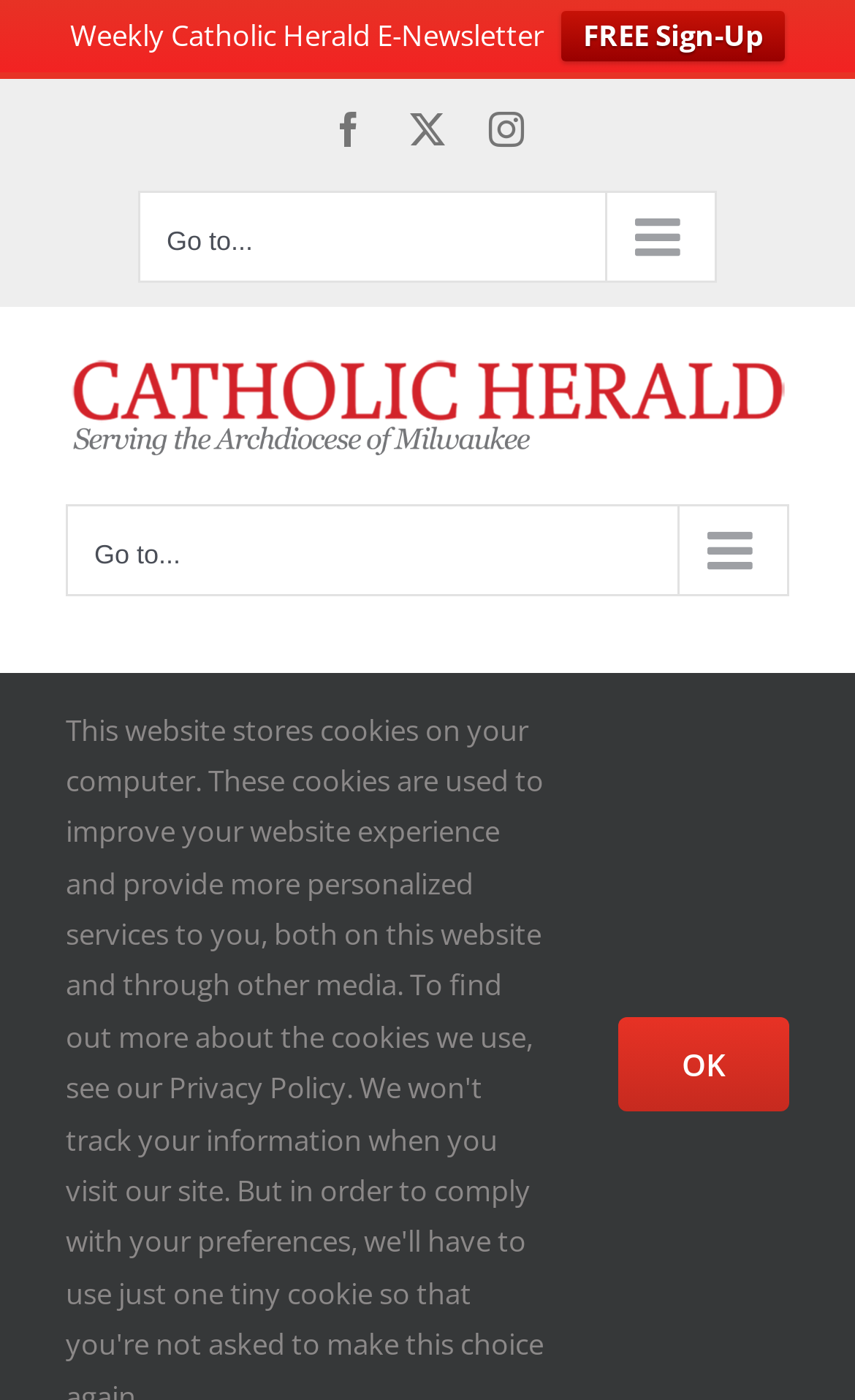How many minutes does it take to read the article?
Please provide a single word or phrase as the answer based on the screenshot.

3 min